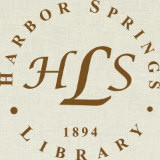What is the font style of the initials 'HLS'?
Provide a detailed answer to the question using information from the image.

The caption describes the font style of the initials 'HLS' as elegant, which suggests a refined and sophisticated typography.